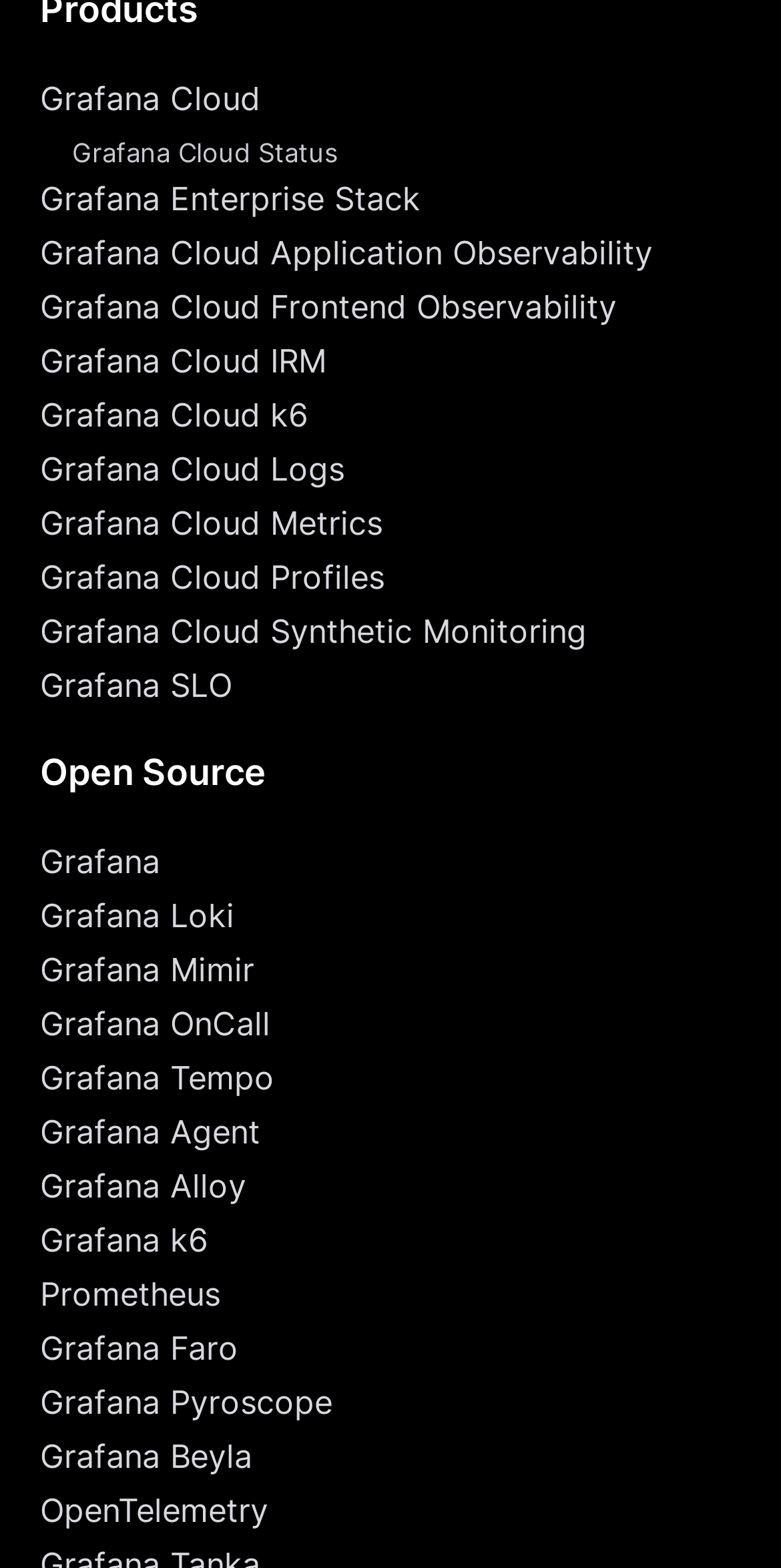Determine the bounding box coordinates of the element that should be clicked to execute the following command: "Check out Open Source".

[0.051, 0.479, 0.341, 0.506]